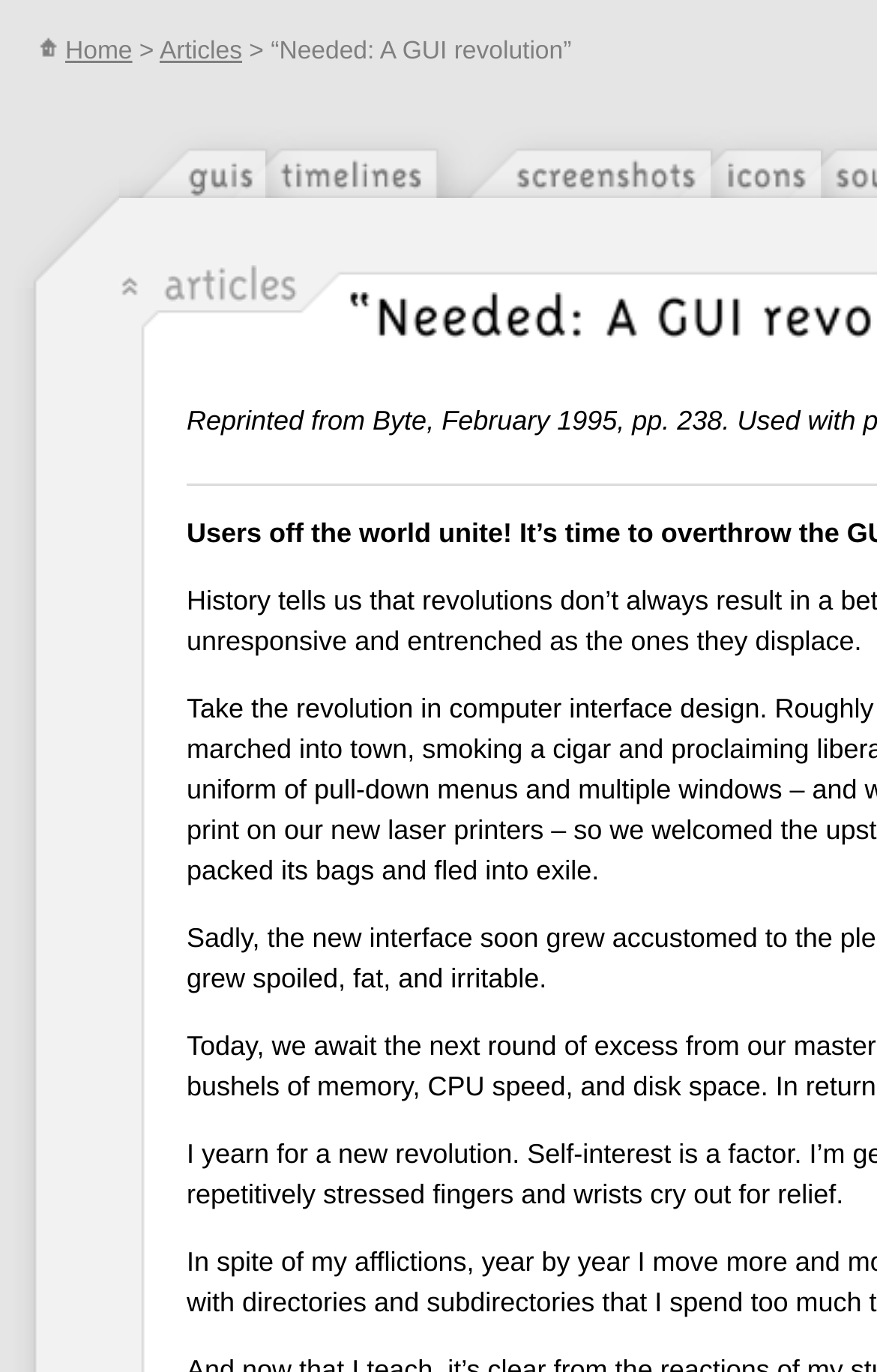Given the webpage screenshot and the description, determine the bounding box coordinates (top-left x, top-left y, bottom-right x, bottom-right y) that define the location of the UI element matching this description: Home

[0.044, 0.028, 0.151, 0.048]